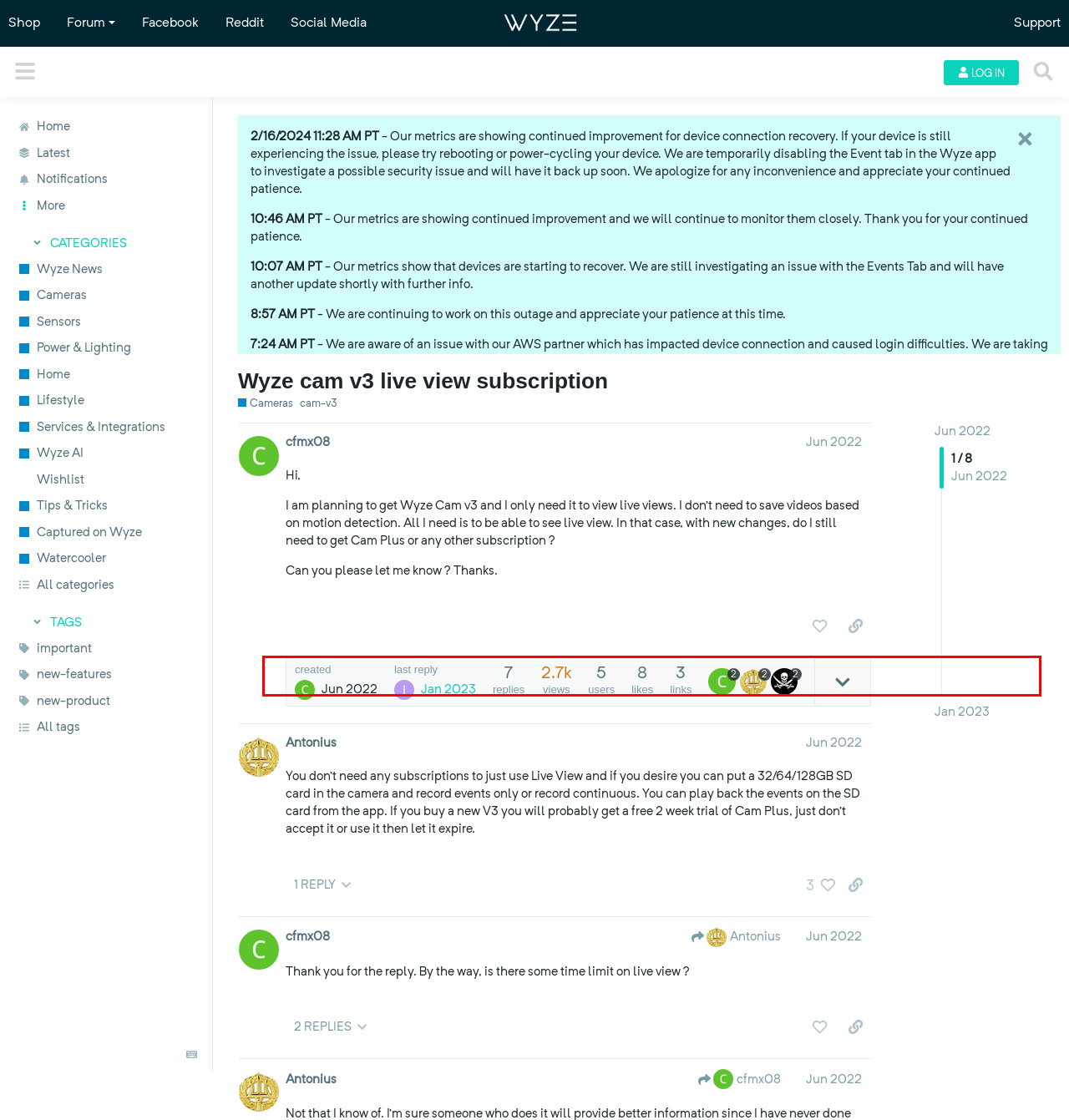Look at the webpage screenshot and recognize the text inside the red bounding box.

Our advise is to not attempt to delete or reinstall the app or Wyze devices at this time. That is not likely to resolve the issue and will probably result in additional steps needed after the outage is resolved.